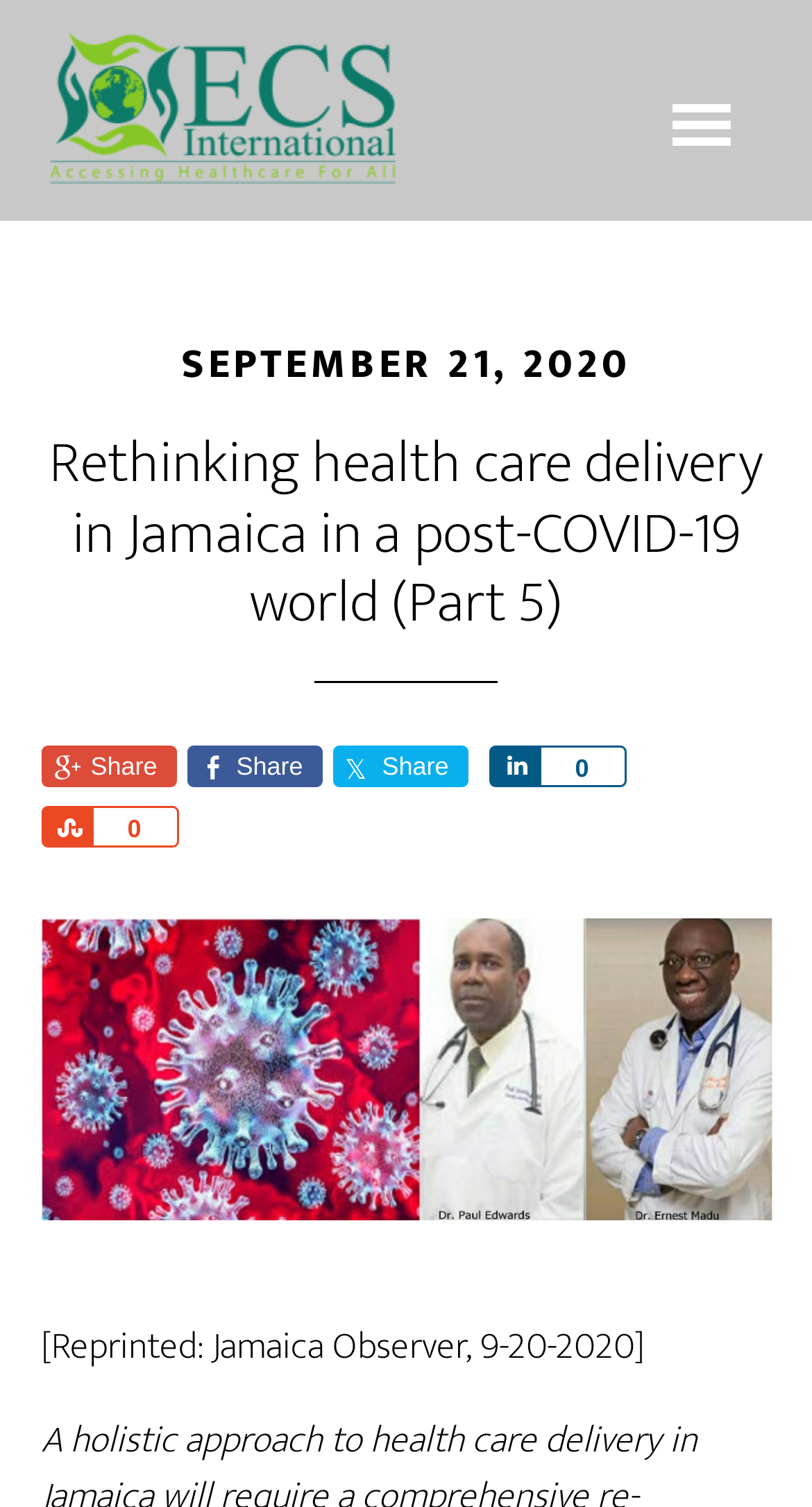Respond to the question below with a single word or phrase: How many shares does the article have on LinkedIn?

0